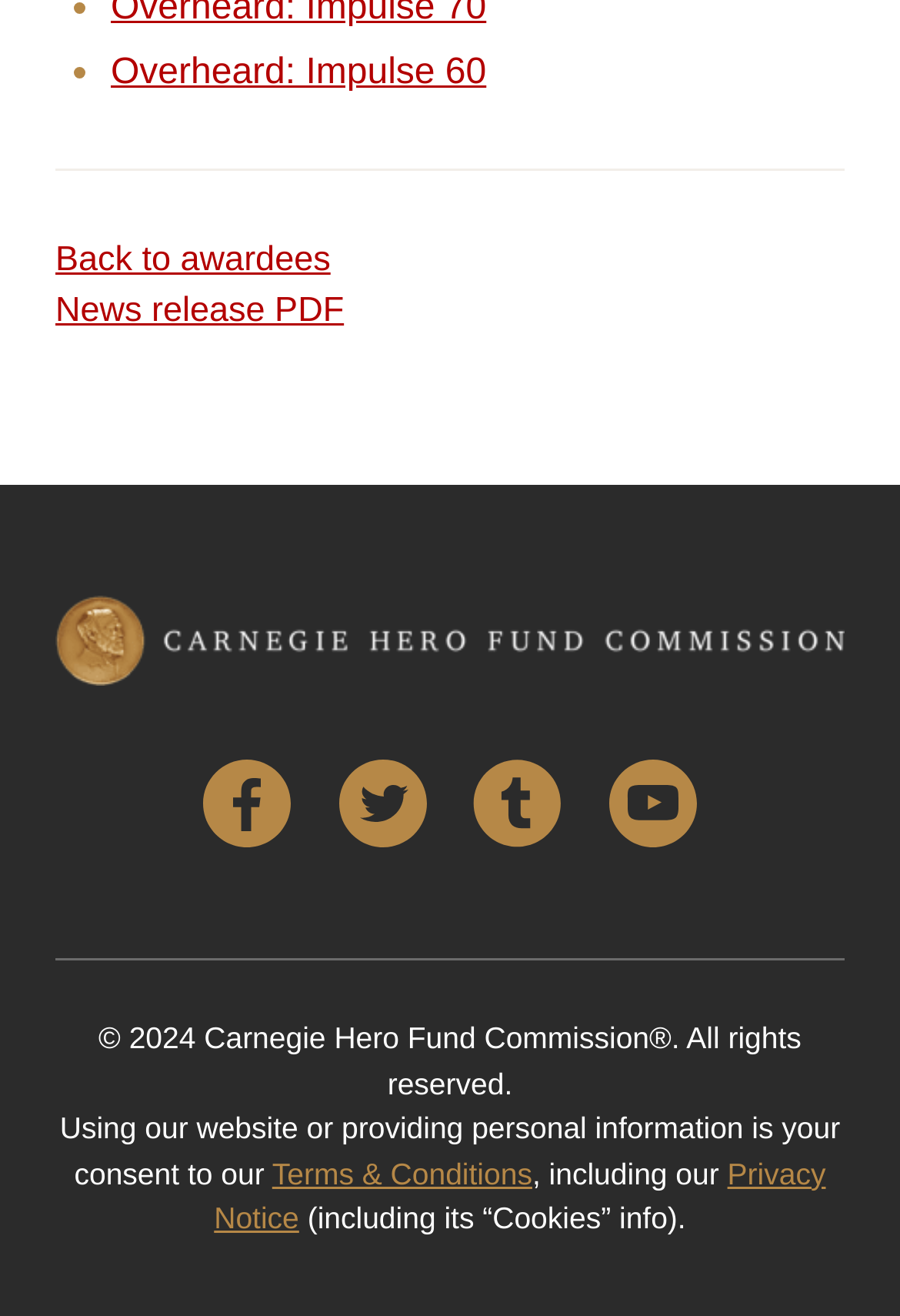Please determine the bounding box coordinates of the area that needs to be clicked to complete this task: 'Share on Facebook'. The coordinates must be four float numbers between 0 and 1, formatted as [left, top, right, bottom].

[0.226, 0.578, 0.324, 0.644]